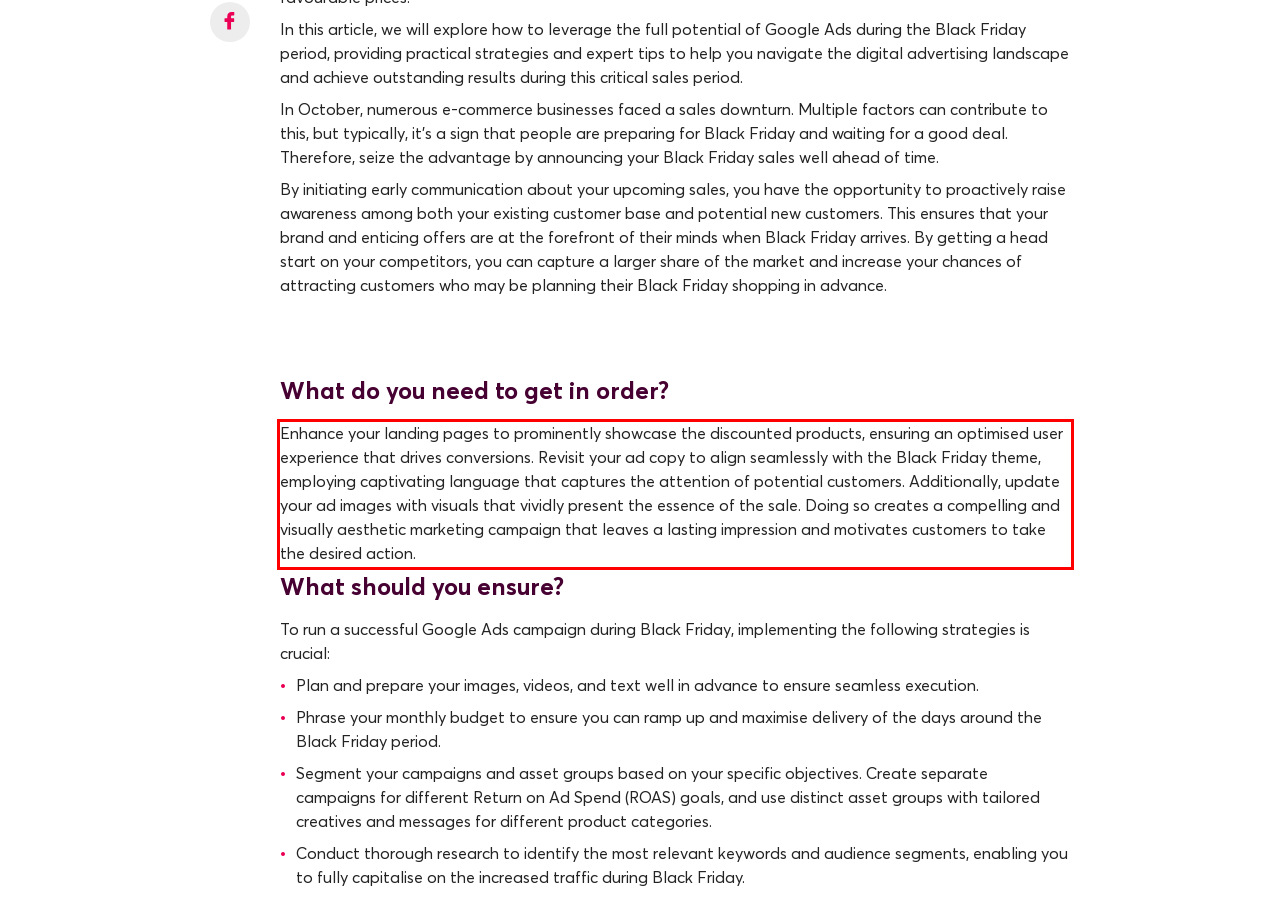Please examine the webpage screenshot containing a red bounding box and use OCR to recognize and output the text inside the red bounding box.

Enhance your landing pages to prominently showcase the discounted products, ensuring an optimised user experience that drives conversions. Revisit your ad copy to align seamlessly with the Black Friday theme, employing captivating language that captures the attention of potential customers. Additionally, update your ad images with visuals that vividly present the essence of the sale. Doing so creates a compelling and visually aesthetic marketing campaign that leaves a lasting impression and motivates customers to take the desired action.